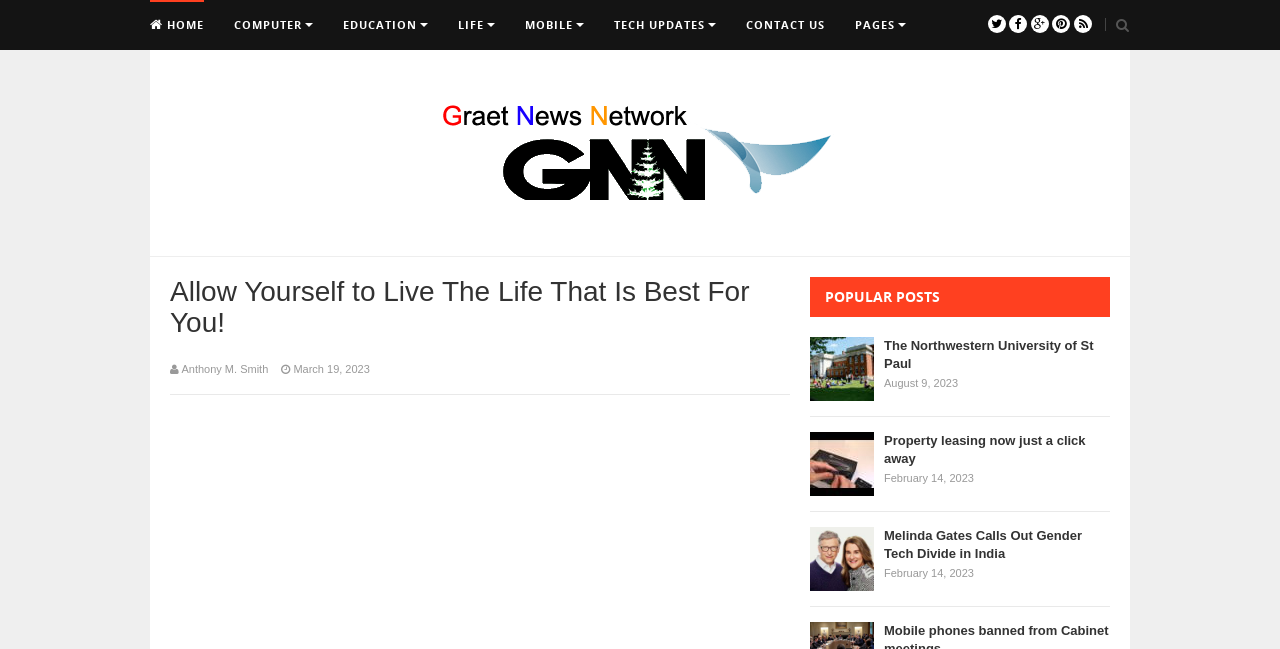How many social media links are present in the top-right corner?
Examine the webpage screenshot and provide an in-depth answer to the question.

In the top-right corner of the webpage, there are five social media links, represented by icons, which are '', '', '', '', and ''.